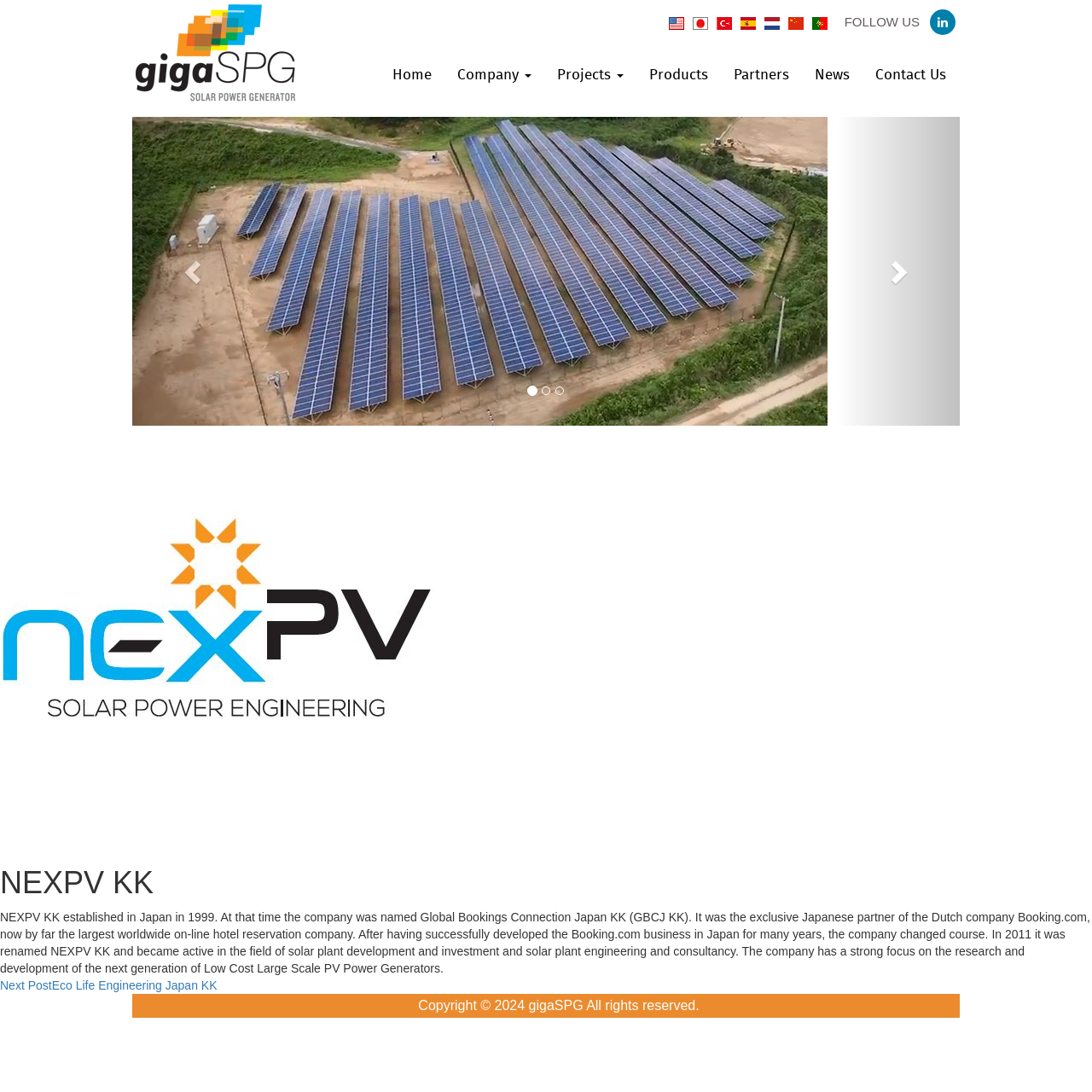Generate a comprehensive description of the contents of the webpage.

The webpage is about NEXPV KK, a company established in Japan in 1999. At the top left, there is a logo image with a link. Below the logo, there is a heading "FOLLOW US" with a social media icon link on the right. 

To the right of the logo, there are language selection links, including English, Japanese, Turkish, Spanish, Dutch, Chinese, and Portuguese, each accompanied by a small flag image. 

Below the language selection links, there is a navigation menu with links to "Home", "Company", "Projects", "Products", "Partners", "News", and "Contact Us". 

On the left side, there is a list box with a vertical orientation, containing an image. Above the list box, there are "Previous" and "Next" buttons. 

The main content of the webpage is an article about NEXPV KK, which includes a header with the company name, followed by a paragraph describing the company's history and business focus. 

At the bottom of the page, there is a link to "Next PostEco Life Engineering Japan KK" and a copyright notice "Copyright © 2024 gigaSPG All rights reserved."